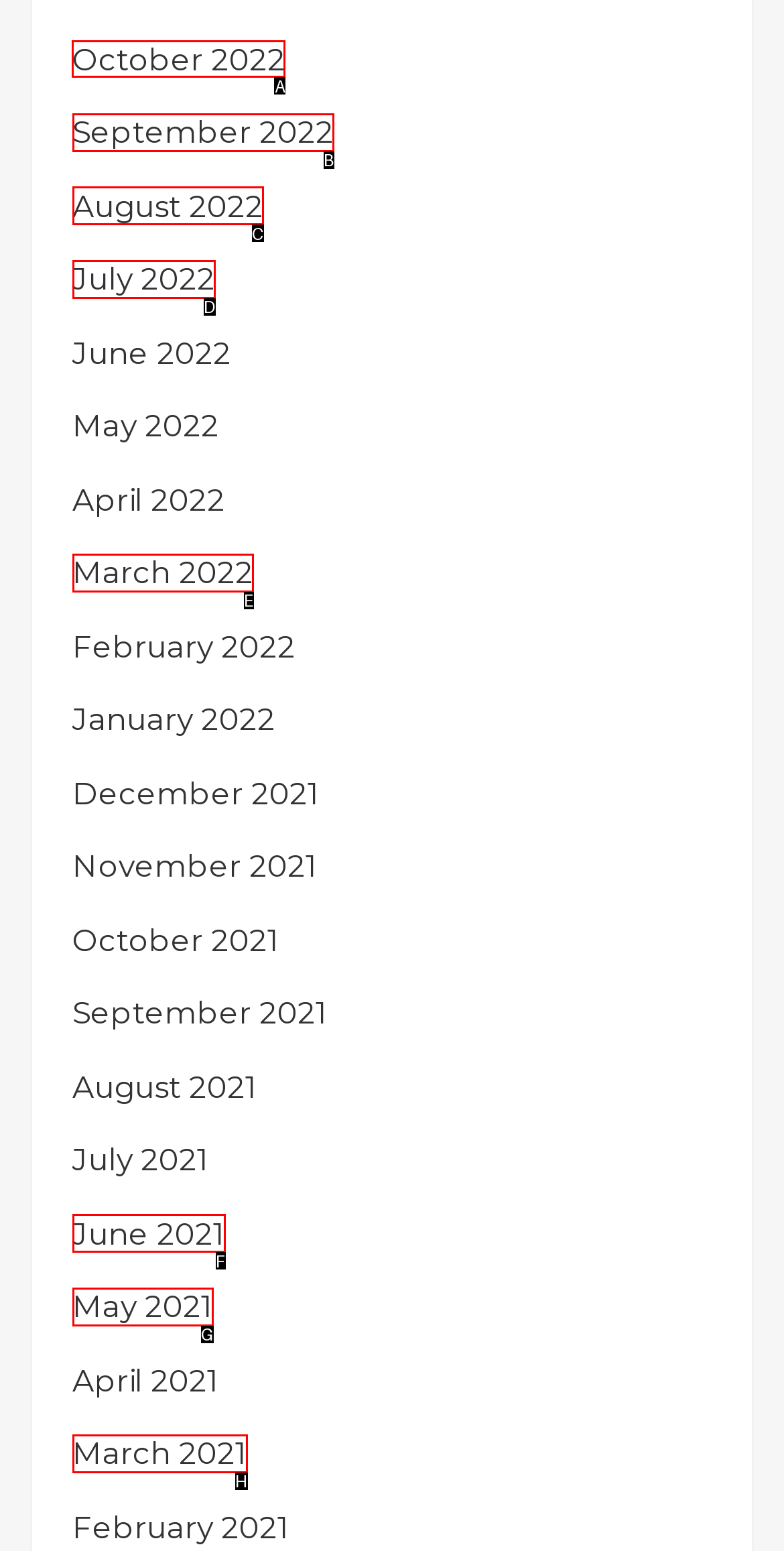Which lettered option should be clicked to achieve the task: view October 2022? Choose from the given choices.

A